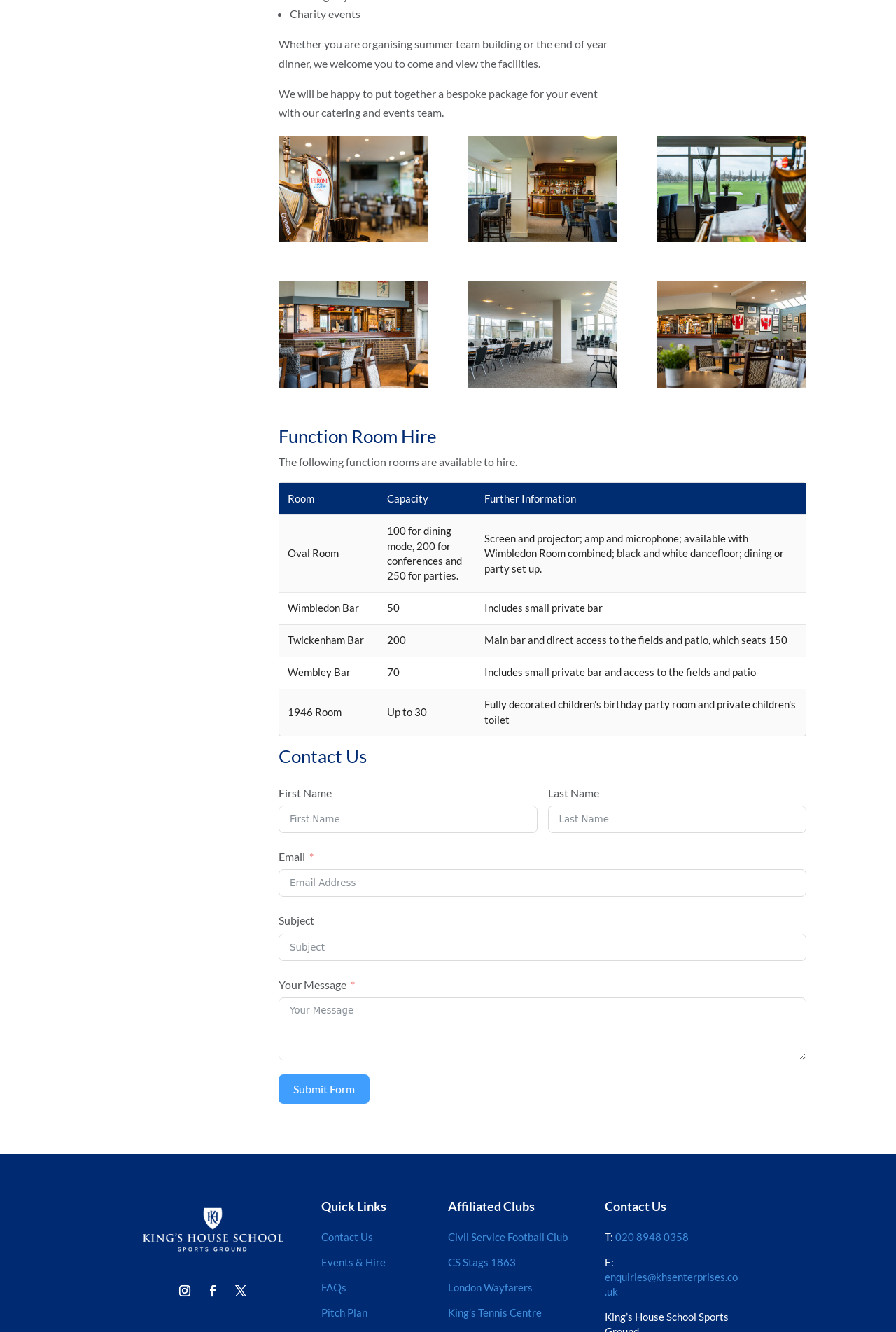Provide a one-word or brief phrase answer to the question:
How can I contact the venue?

Through the contact form